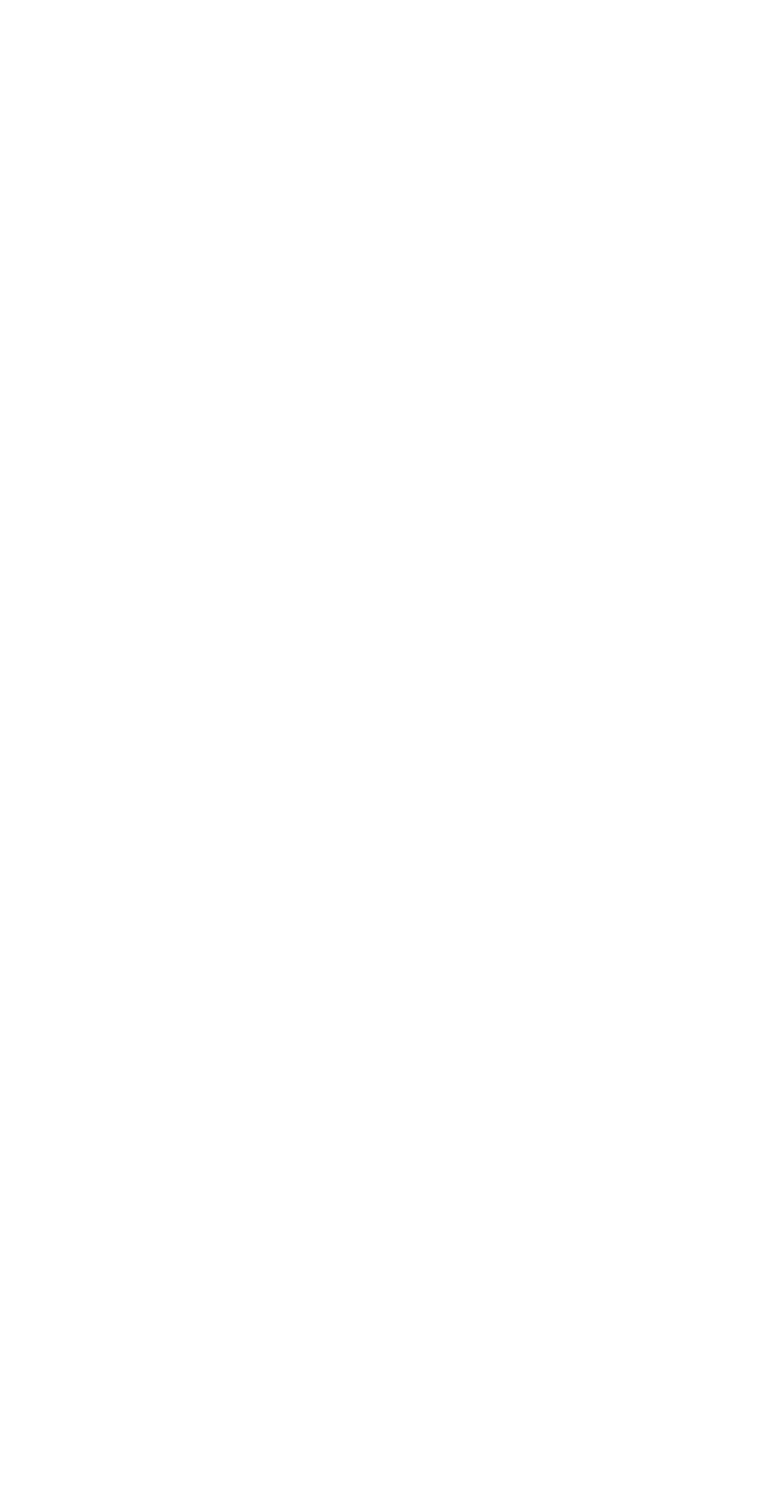Give a one-word or one-phrase response to the question:
What is the last link on the bottom left?

PDF Converter